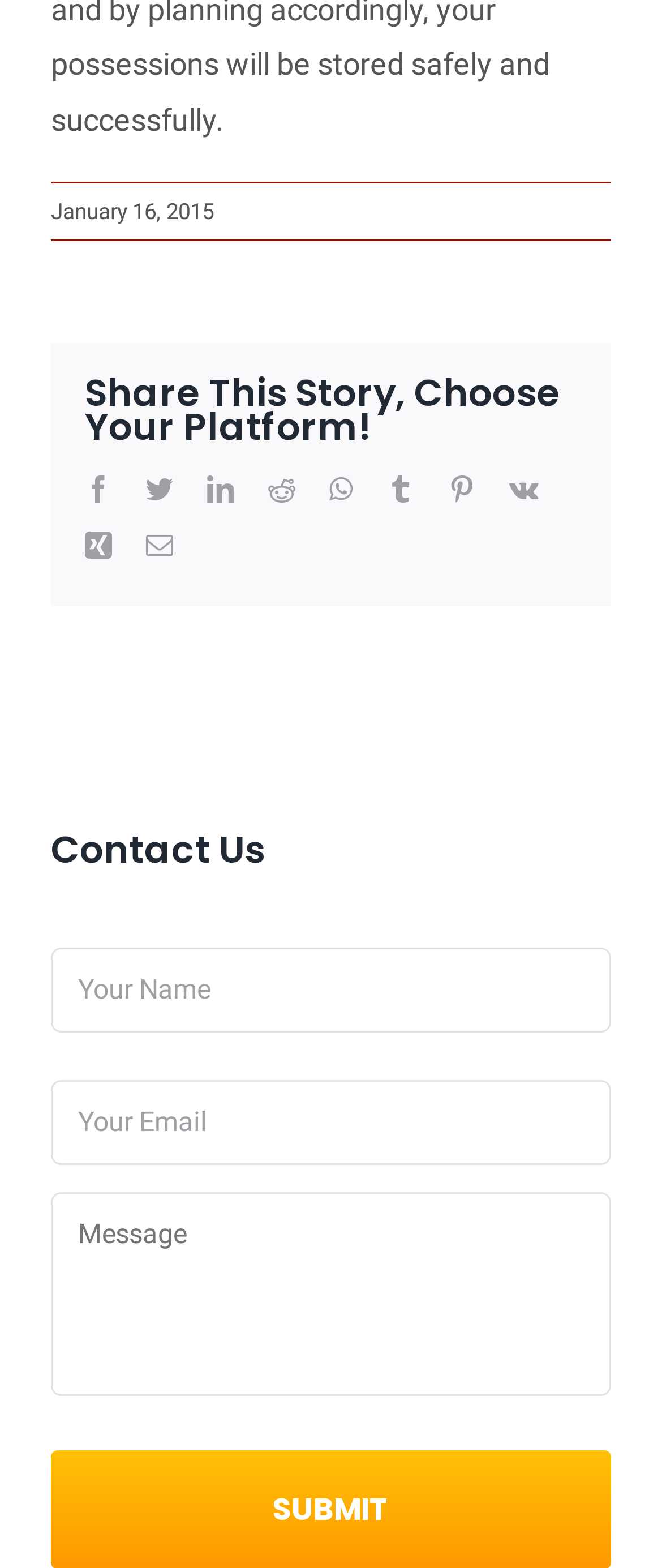How many social media platforms are available for sharing?
Use the image to give a comprehensive and detailed response to the question.

The webpage provides options to share the content on various social media platforms, which are Facebook, Twitter, LinkedIn, Reddit, WhatsApp, Tumblr, Pinterest, Vk, and Xing. Therefore, there are 9 social media platforms available for sharing.